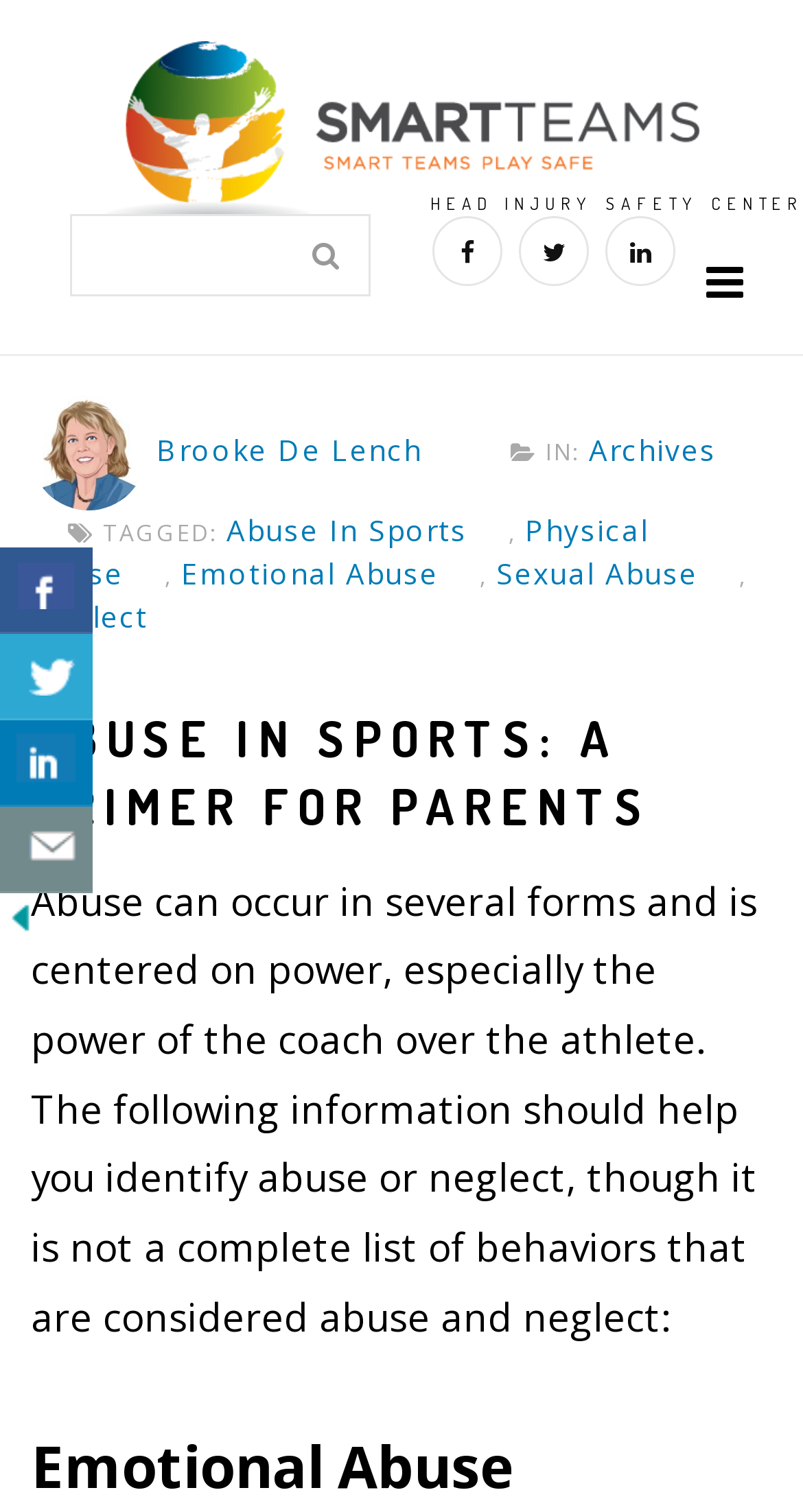Please provide the bounding box coordinates for the element that needs to be clicked to perform the instruction: "go to the homepage". The coordinates must consist of four float numbers between 0 and 1, formatted as [left, top, right, bottom].

None